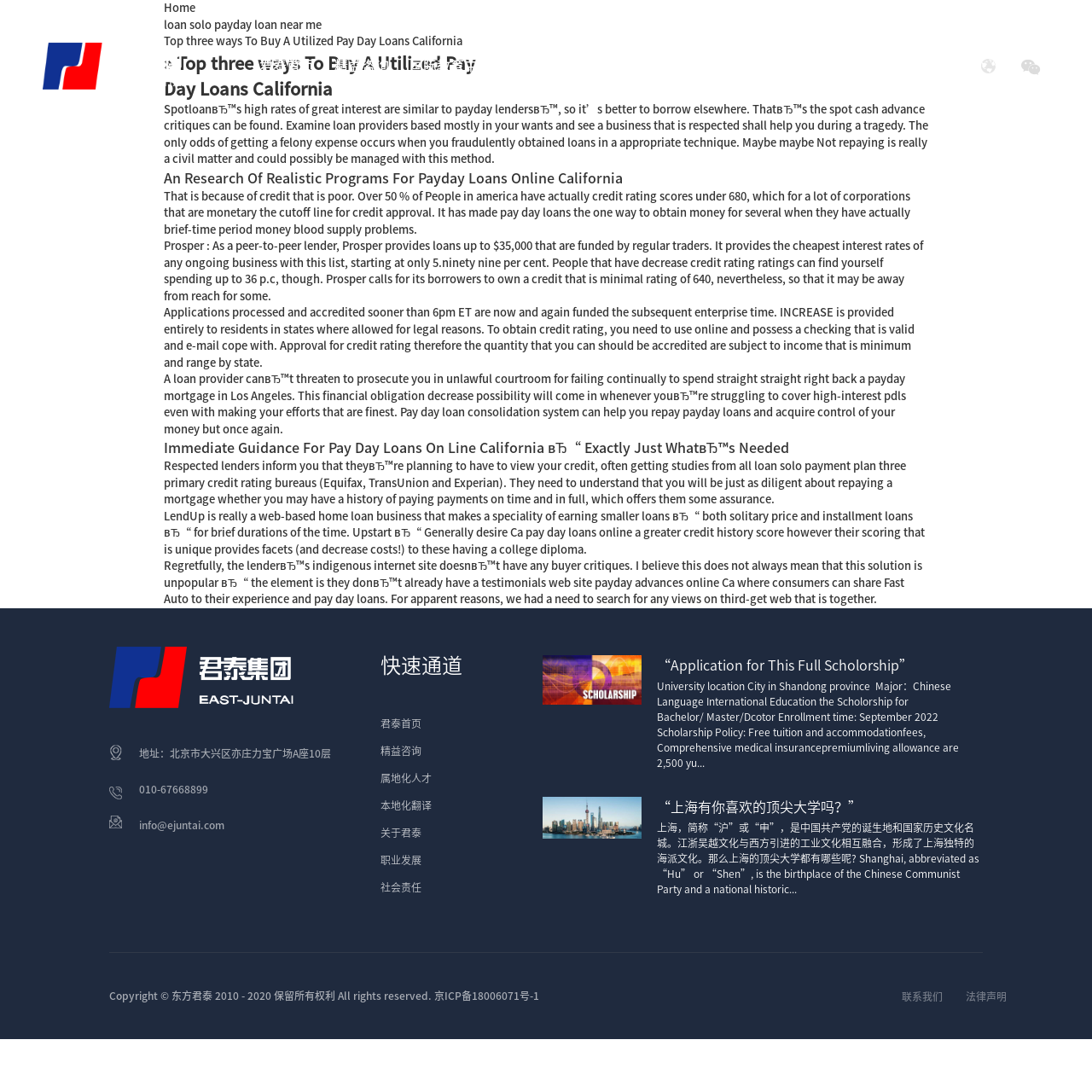Determine the bounding box coordinates of the clickable element necessary to fulfill the instruction: "Explore the Marketplace". Provide the coordinates as four float numbers within the 0 to 1 range, i.e., [left, top, right, bottom].

None